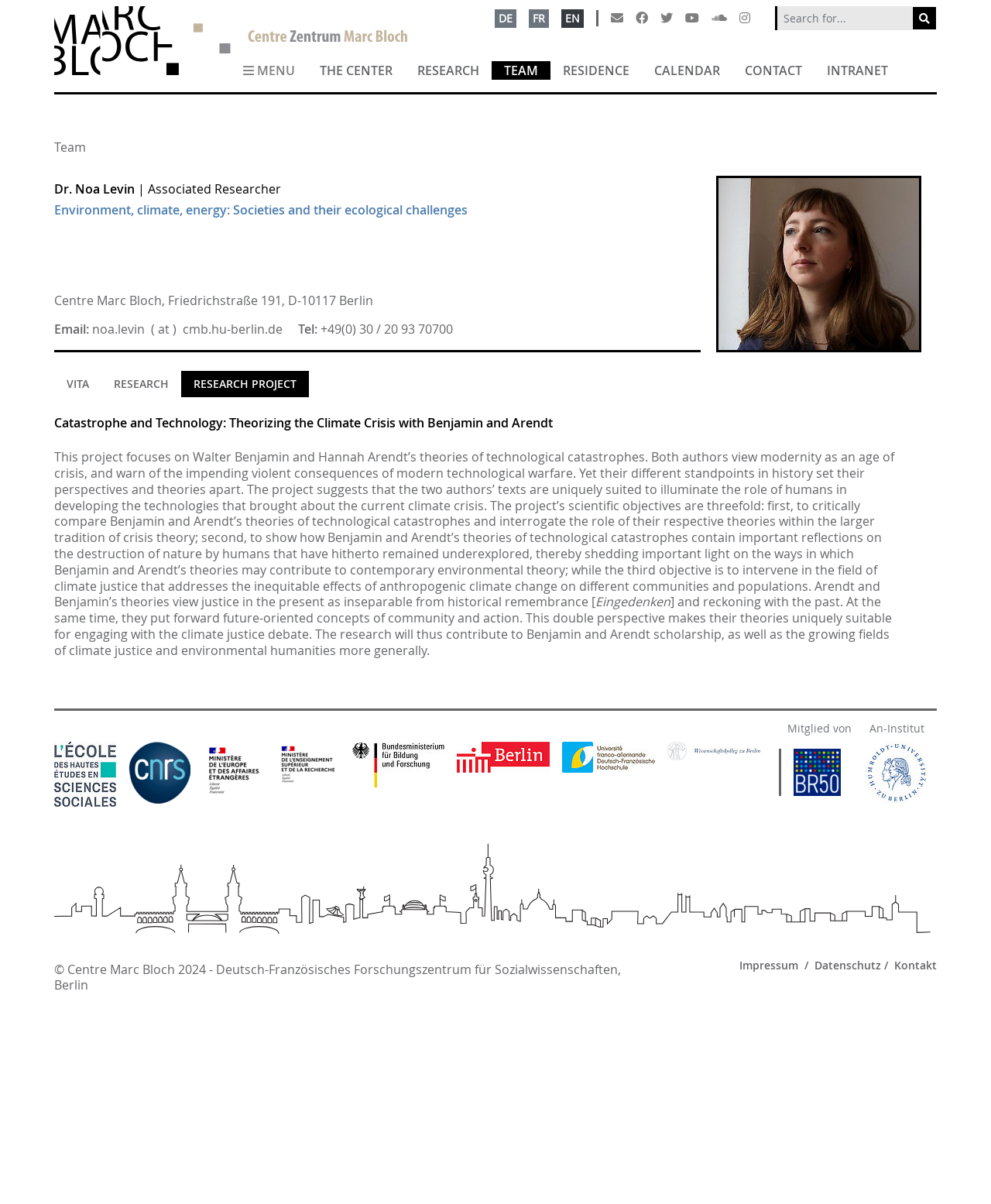Pinpoint the bounding box coordinates of the clickable element to carry out the following instruction: "Search for something."

[0.782, 0.005, 0.92, 0.025]